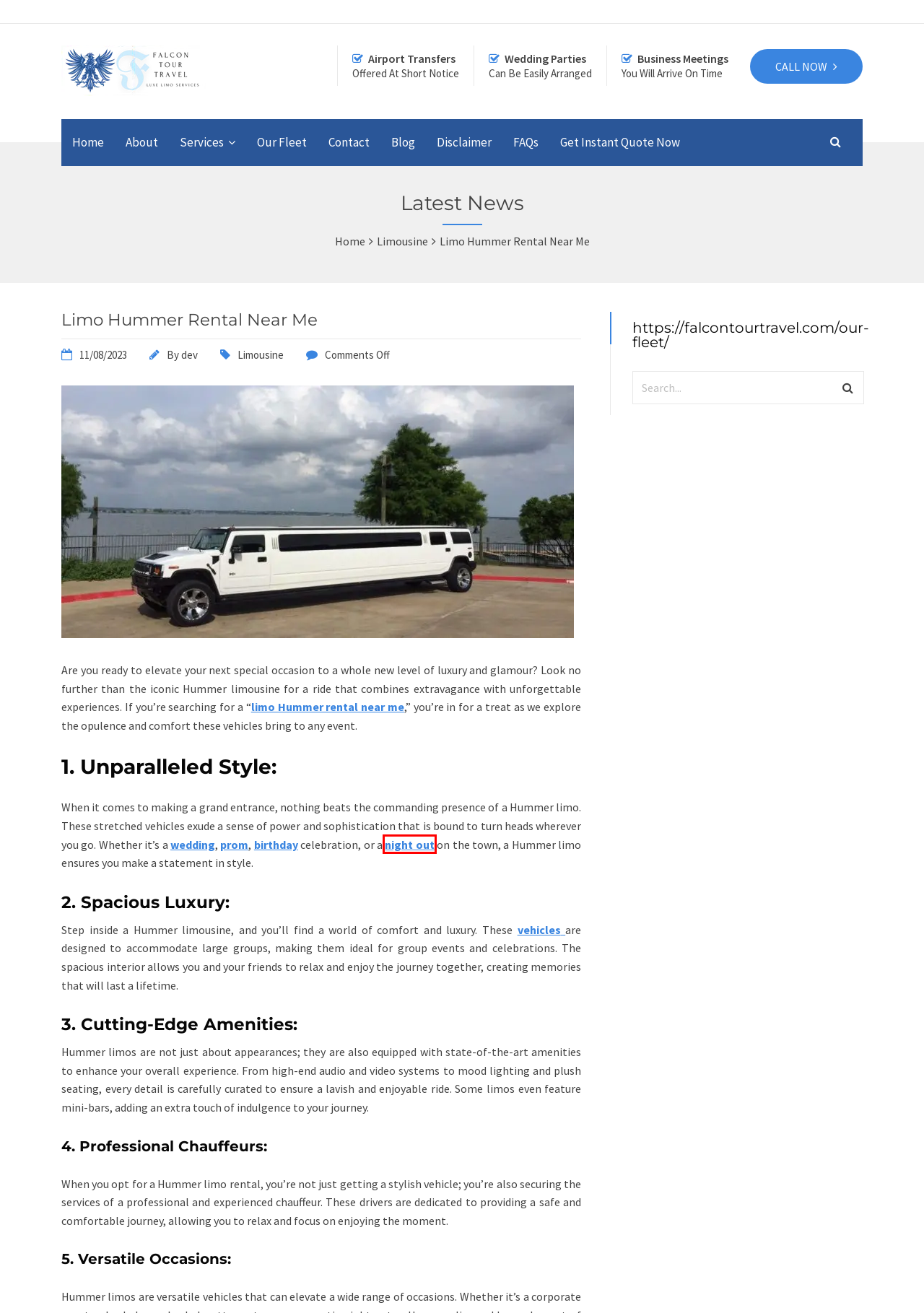Given a screenshot of a webpage with a red bounding box highlighting a UI element, choose the description that best corresponds to the new webpage after clicking the element within the red bounding box. Here are your options:
A. Night Out Limousine Rental Services | Girls Boys Night Out Transportation
B. FAQs - Falcon Tour & Travel
C. About - Falcon Tour & Travel
D. Blog - Falcon Tour & Travel
E. Limousine Archives - Falcon Tour & Travel
F. Hummer Limo Rental Services | Hummer Rentals USA
G. Disclaimer - Falcon Tour & Travel
H. Birthday Limo Rental Services | Rent a Limo For Birthday Party

A